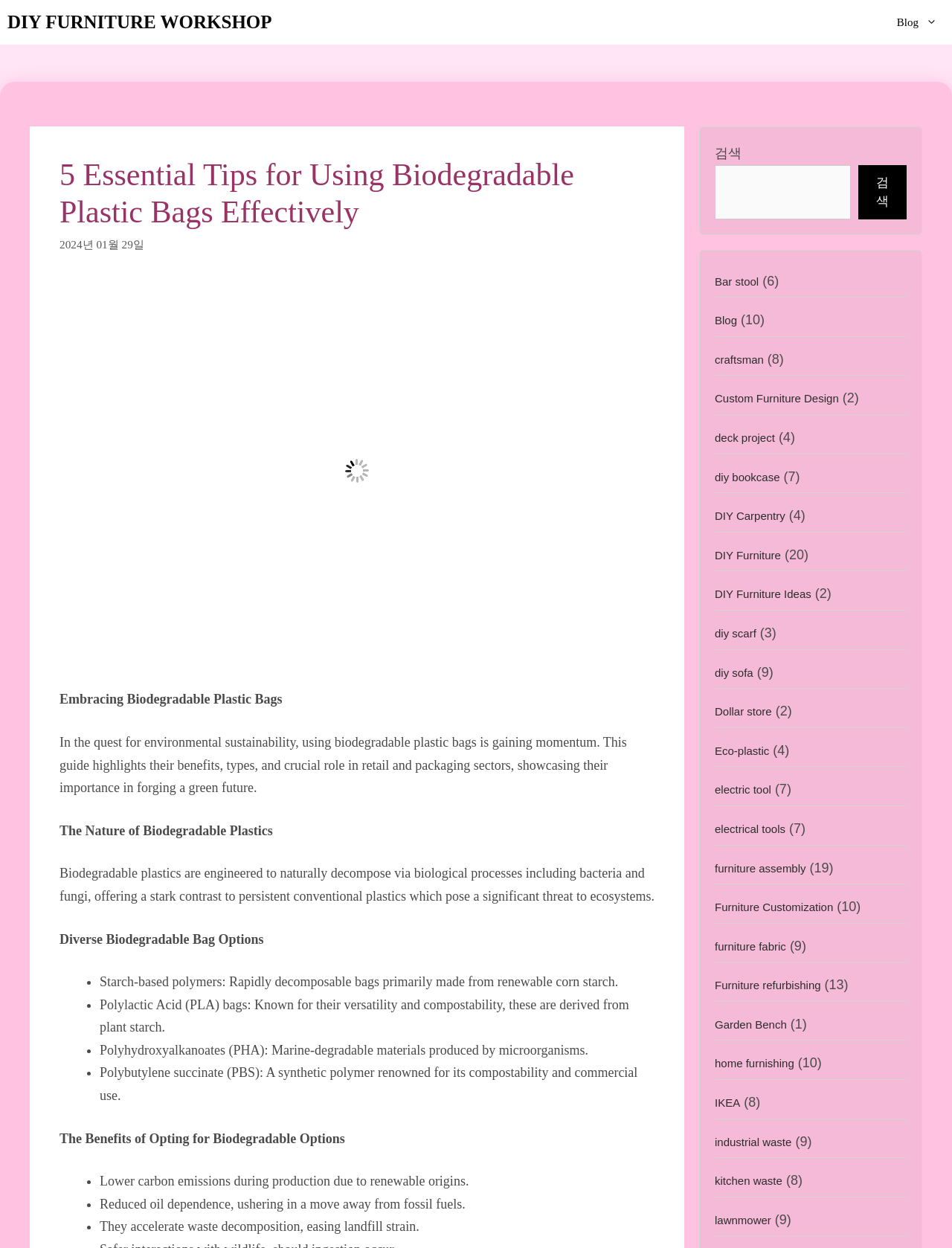Based on the element description, predict the bounding box coordinates (top-left x, top-left y, bottom-right x, bottom-right y) for the UI element in the screenshot: DIY Furniture Workshop

[0.008, 0.0, 0.286, 0.036]